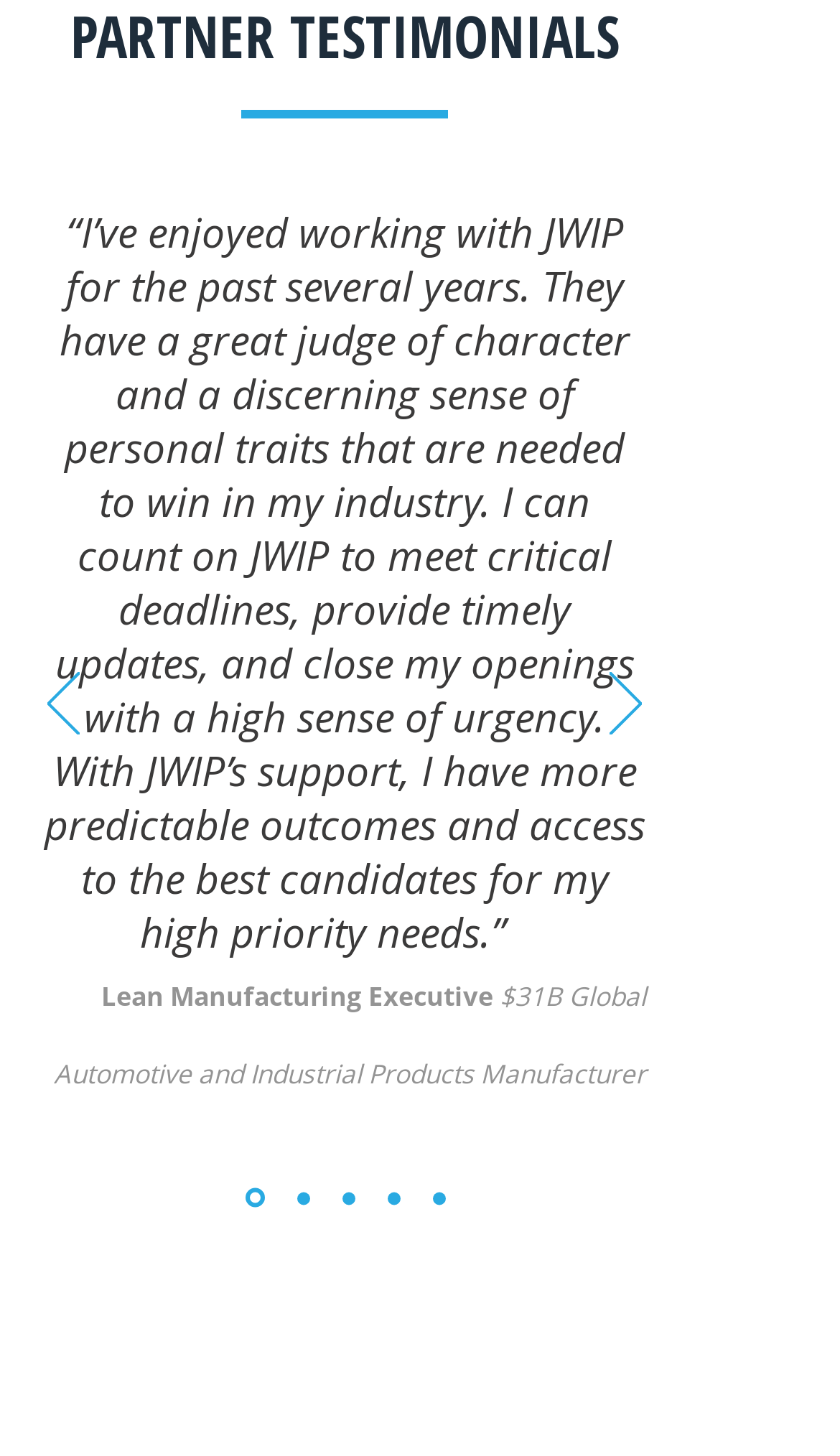What is the role of the executive quoted in the testimonial?
Based on the image, provide your answer in one word or phrase.

Lean Manufacturing Executive